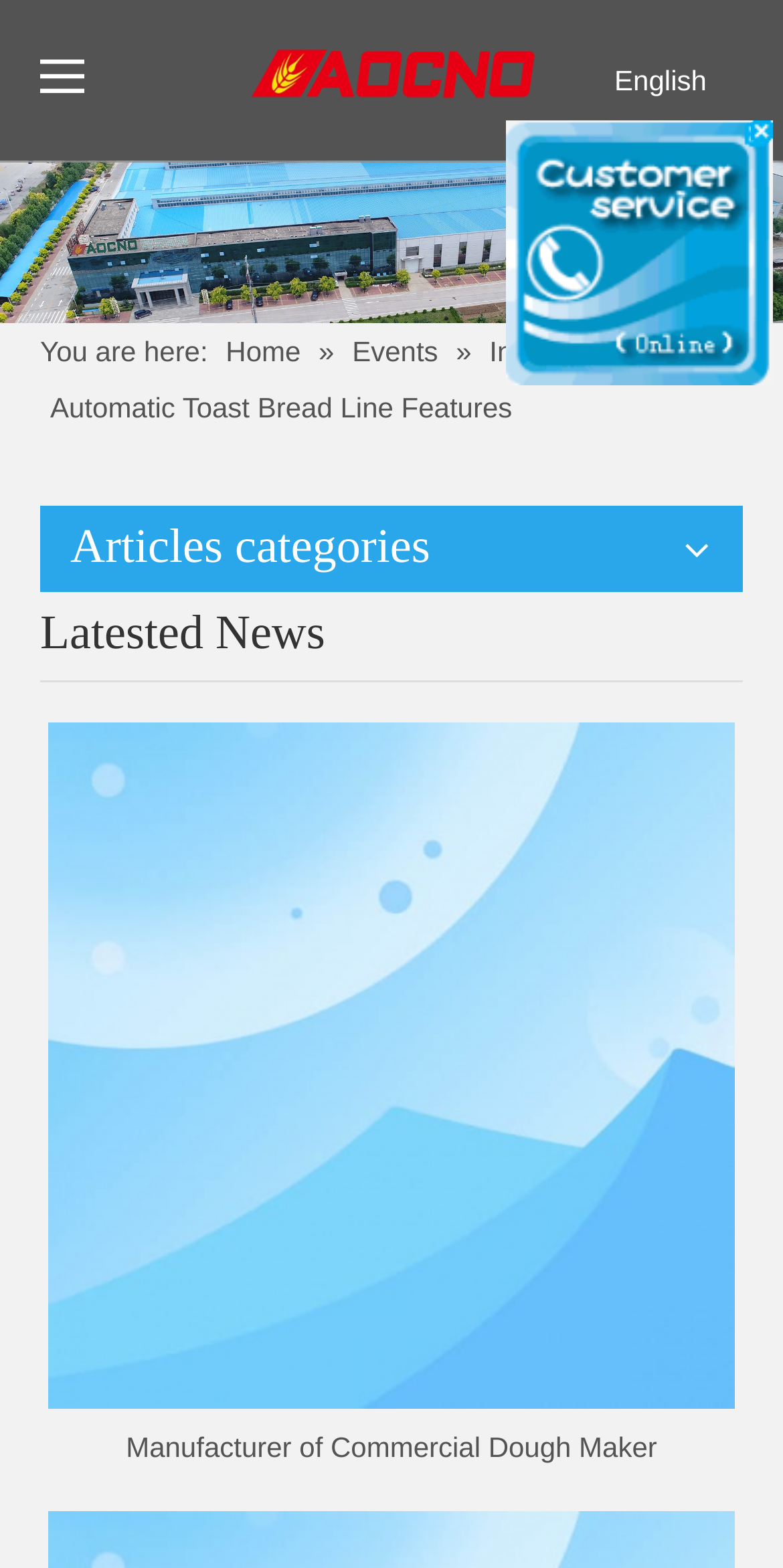Determine the bounding box coordinates of the region I should click to achieve the following instruction: "visit Hebei AOCNO Baking Machinery Co.,Ltd website". Ensure the bounding box coordinates are four float numbers between 0 and 1, i.e., [left, top, right, bottom].

[0.303, 0.054, 0.697, 0.076]